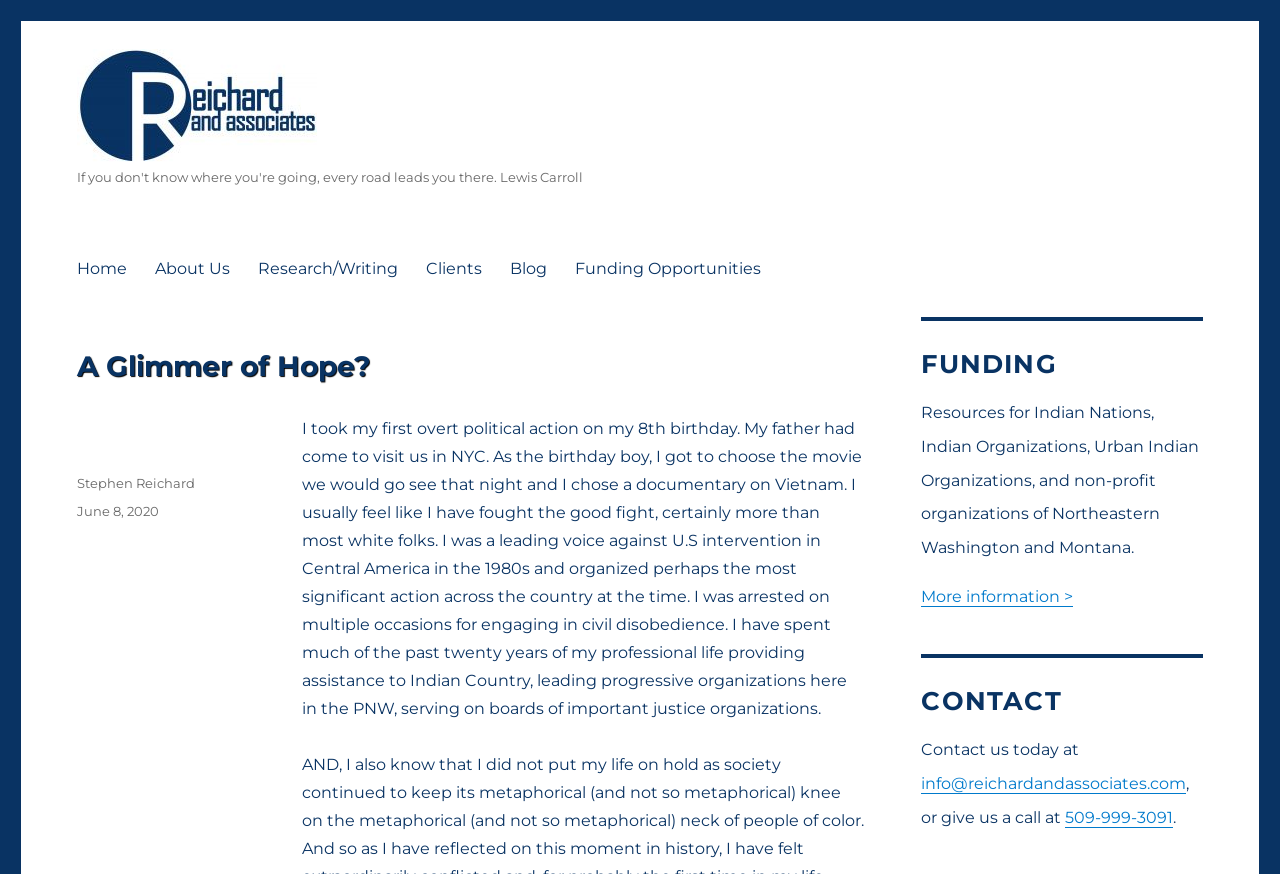Determine the bounding box coordinates for the region that must be clicked to execute the following instruction: "Contact the author via email".

[0.72, 0.886, 0.927, 0.907]